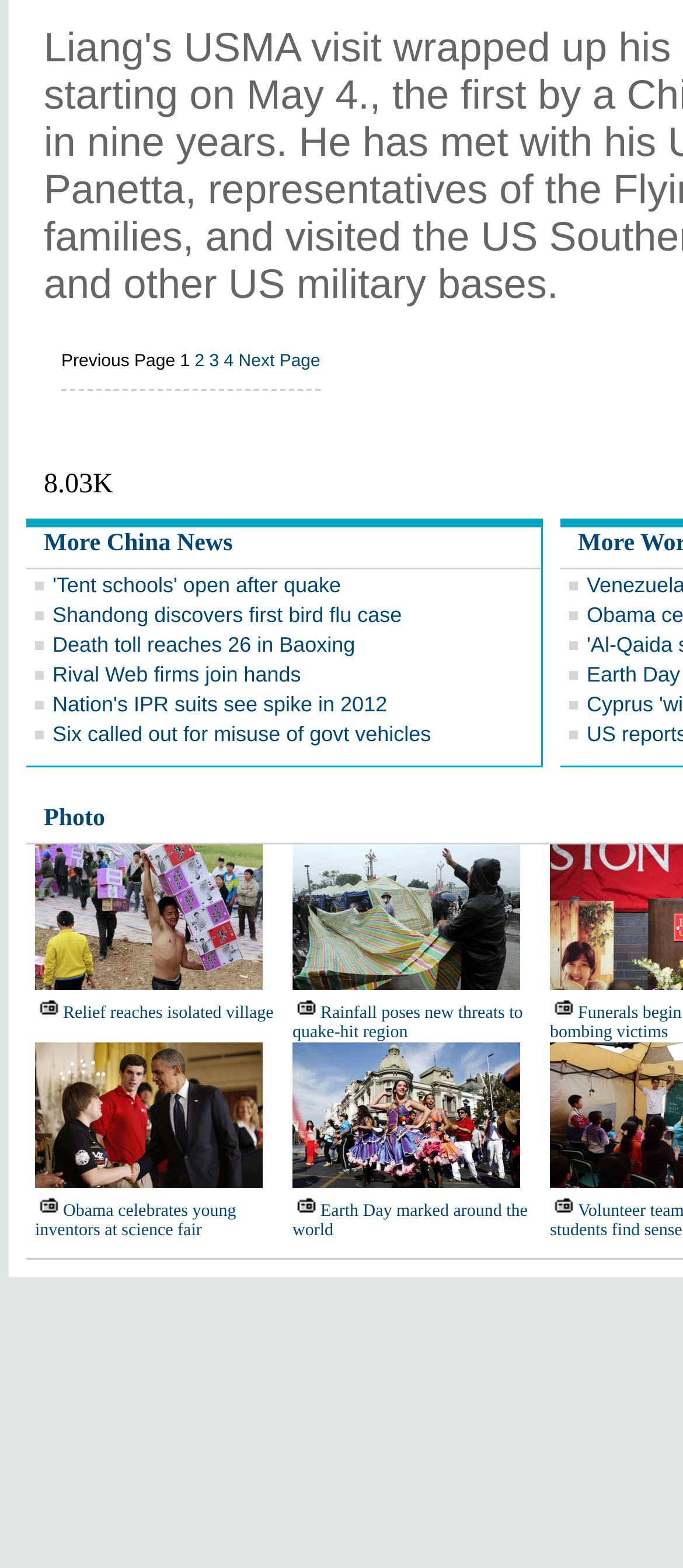What is the position of the 'More China News' link?
Please use the visual content to give a single word or phrase answer.

above the first news link